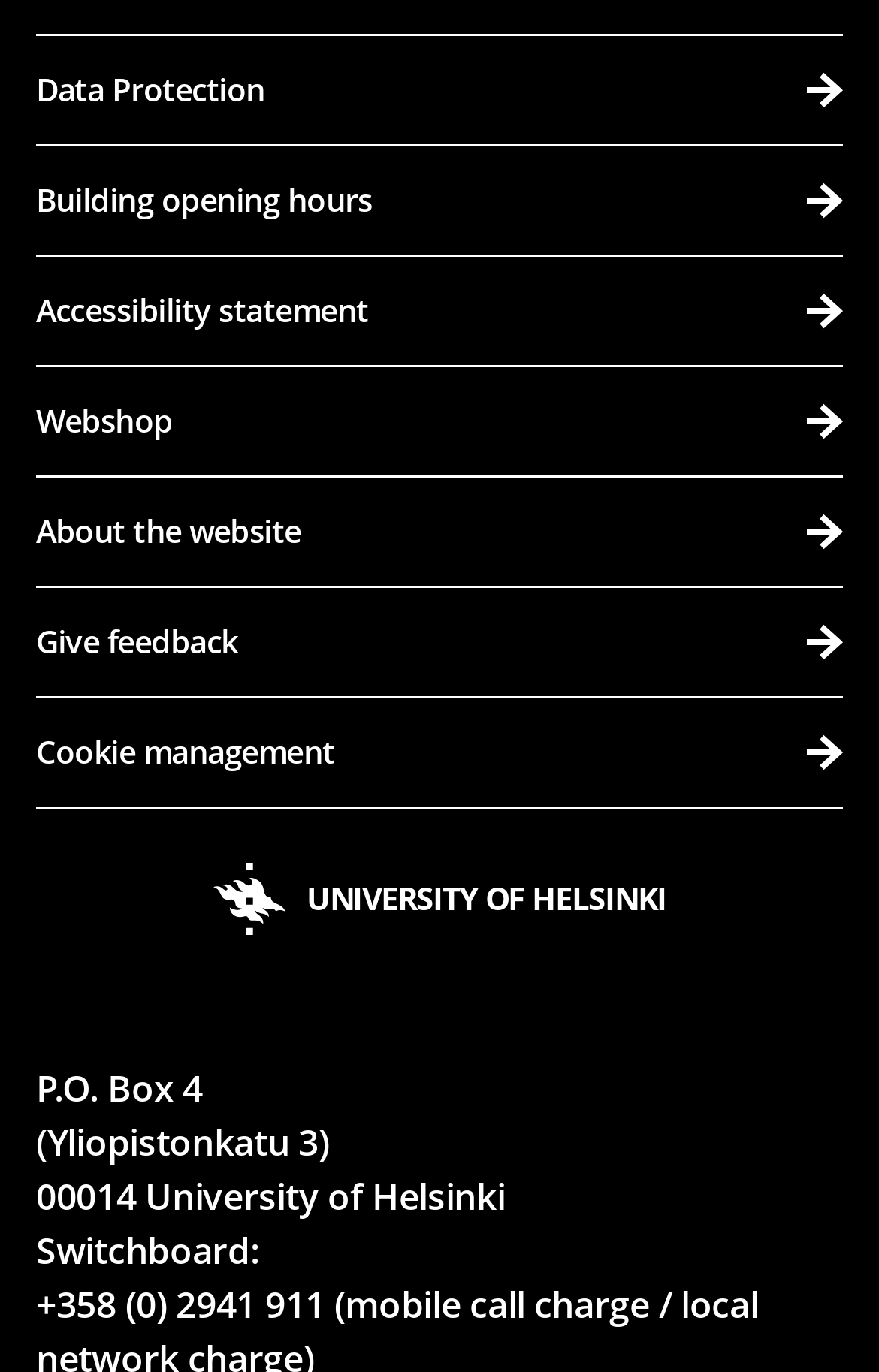Find the bounding box of the UI element described as follows: "Data Protection".

[0.041, 0.513, 0.959, 0.593]